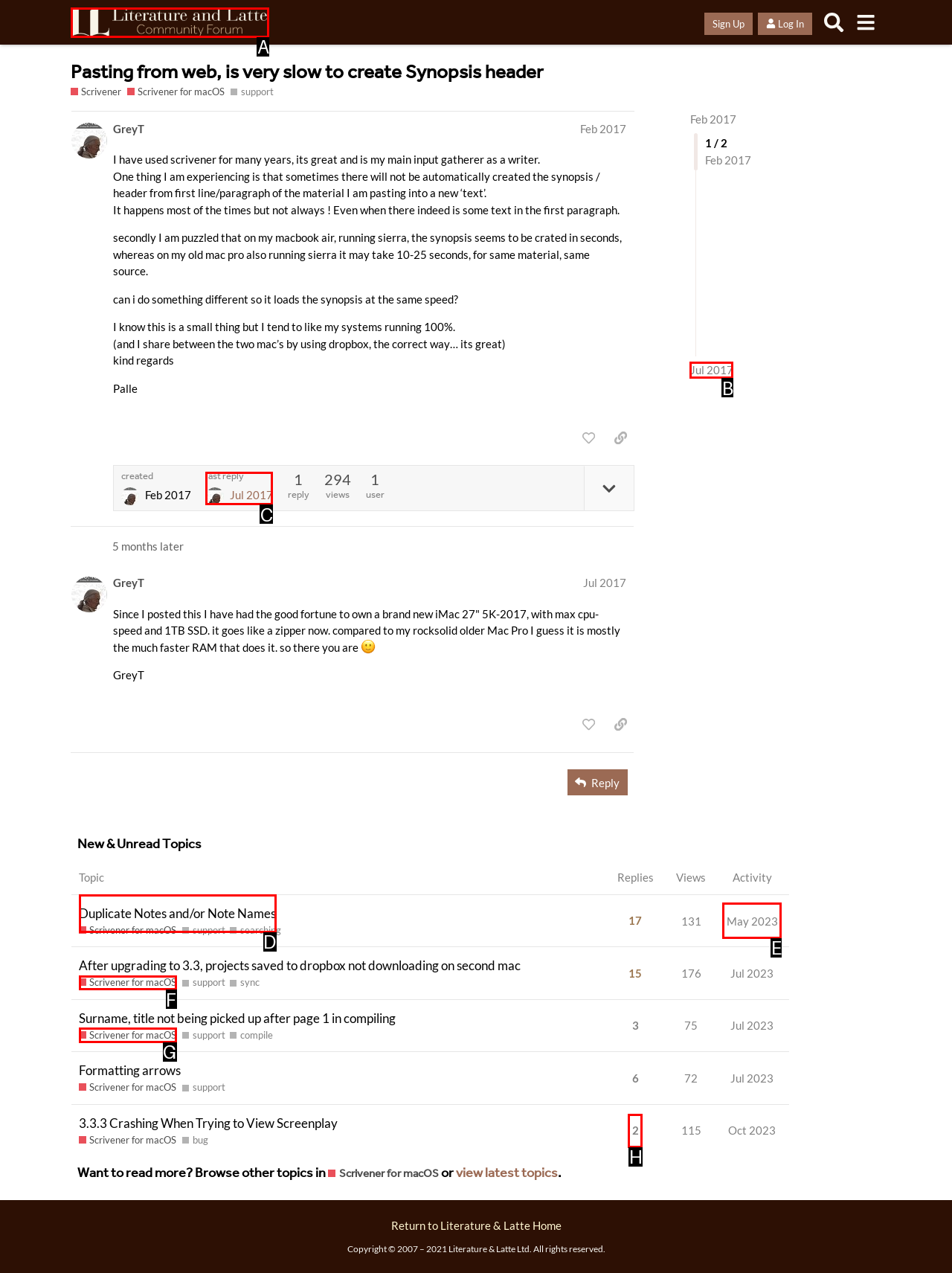Select the option that corresponds to the description: Duplicate Notes and/or Note Names
Respond with the letter of the matching choice from the options provided.

D